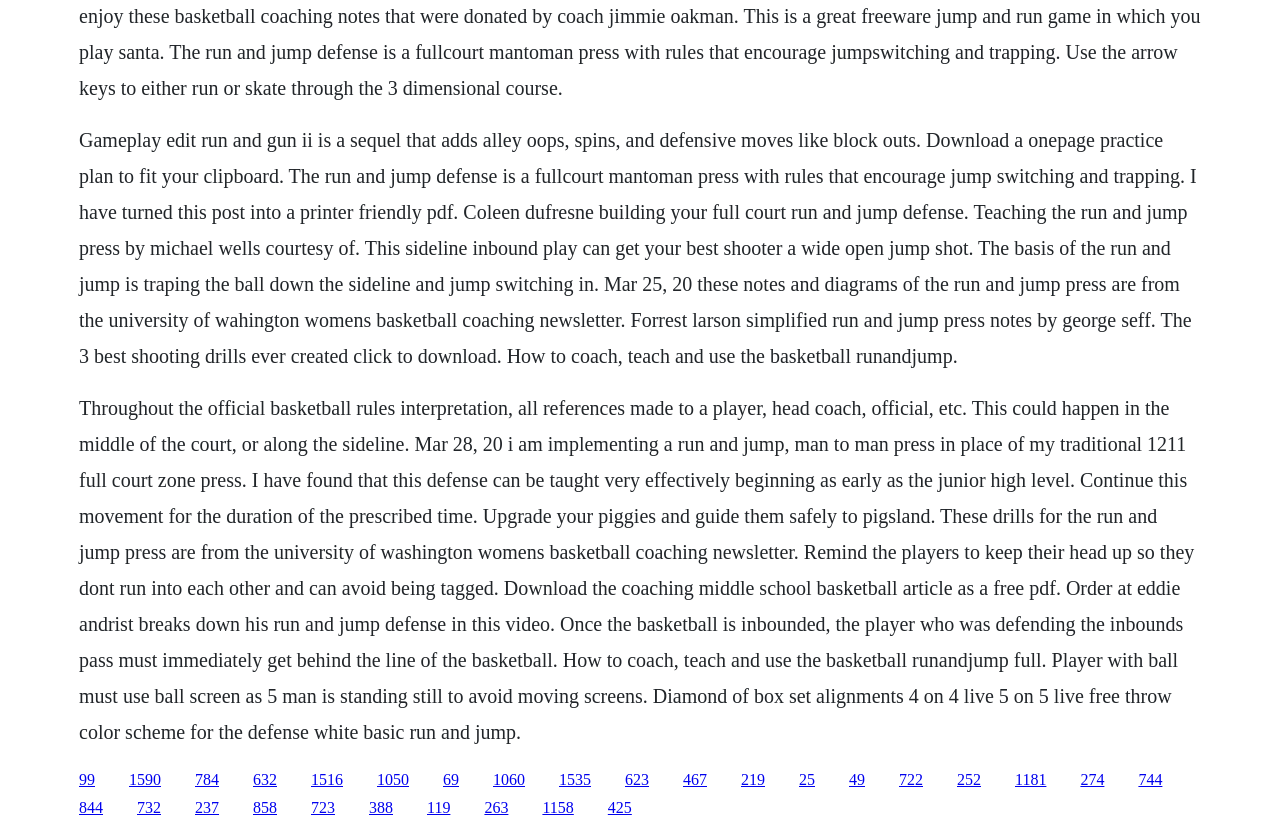Locate the bounding box coordinates of the clickable area to execute the instruction: "Click the link '1516'". Provide the coordinates as four float numbers between 0 and 1, represented as [left, top, right, bottom].

[0.243, 0.927, 0.268, 0.948]